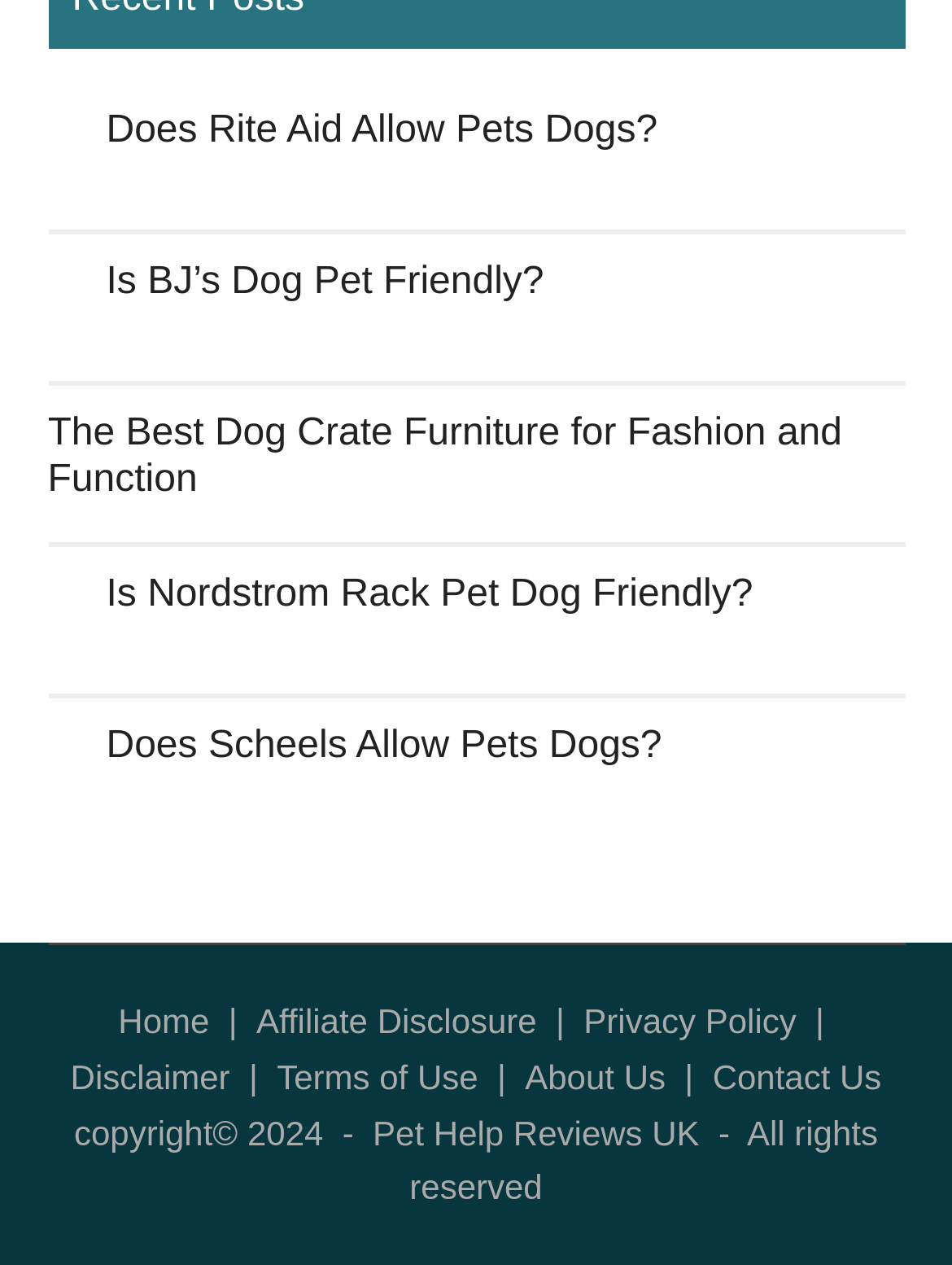Could you provide the bounding box coordinates for the portion of the screen to click to complete this instruction: "Check 'Terms of Use' page"?

[0.291, 0.836, 0.502, 0.866]